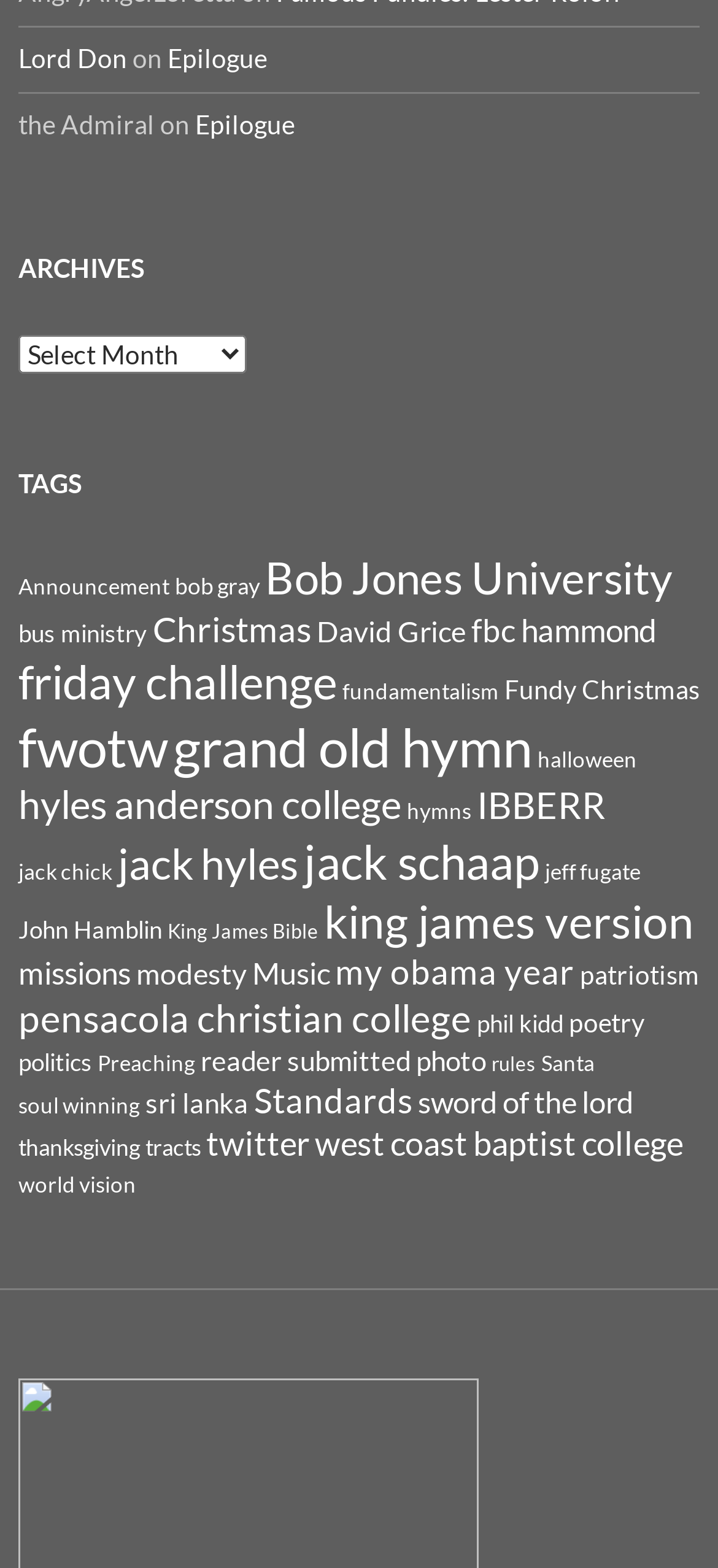Please provide the bounding box coordinates in the format (top-left x, top-left y, bottom-right x, bottom-right y). Remember, all values are floating point numbers between 0 and 1. What is the bounding box coordinate of the region described as: sword of the lord

[0.582, 0.691, 0.882, 0.713]